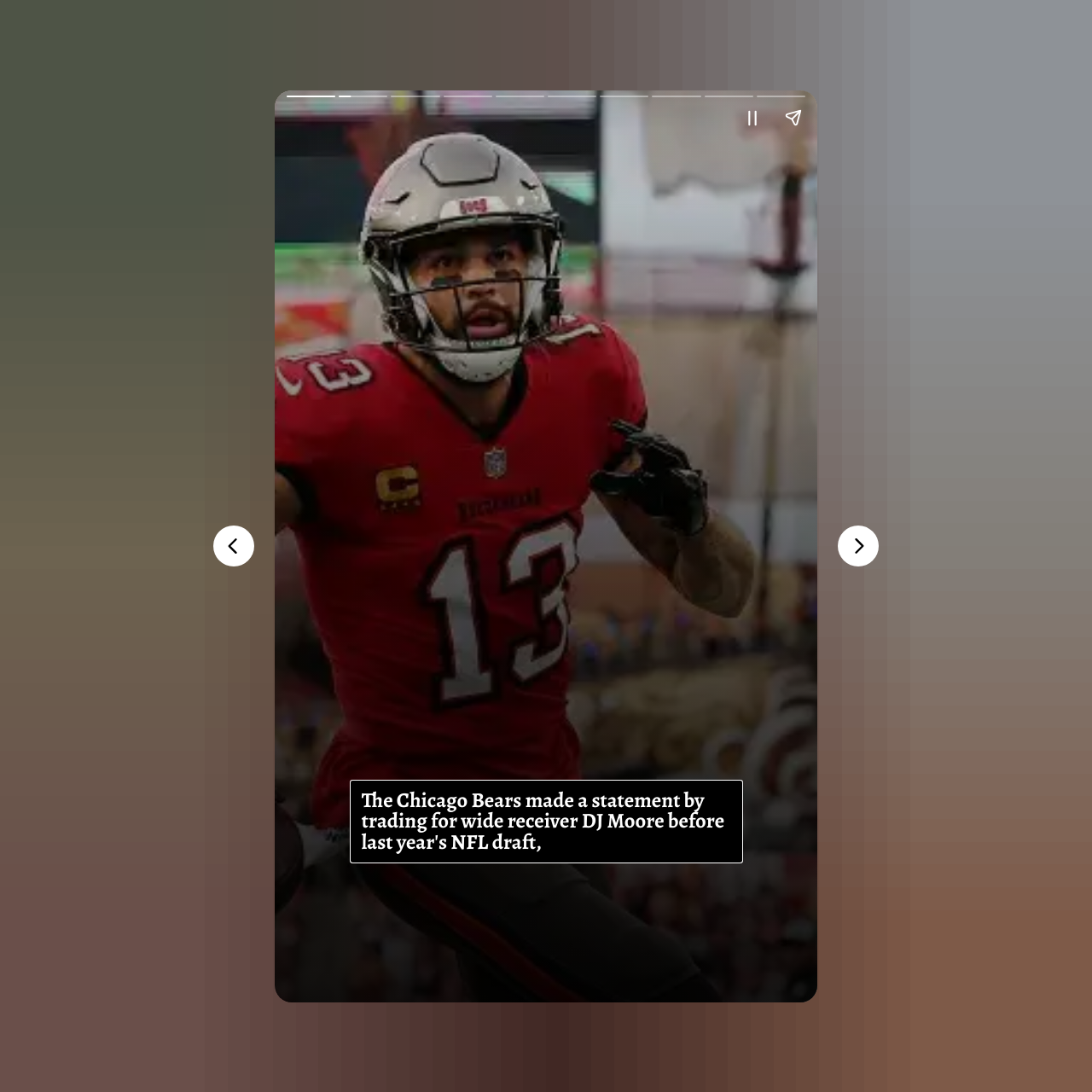Describe all the key features and sections of the webpage thoroughly.

The webpage appears to be a news article or blog post about the Chicago Bears signing a Pro Bowl wide receiver, DJ Moore, to an $82.5 million contract. 

At the top of the page, there is a canvas element that spans the entire width of the page. Below this, there is a section of complementary content that takes up about half of the page's width, positioned near the top. Within this section, there are two buttons, "Pause story" and "Share story", placed side by side, with the "Pause story" button on the left and the "Share story" button on the right.

On the left side of the page, near the middle, there is a "Previous page" button. On the right side of the page, near the middle, there is a "Next page" button. 

Additionally, there is another section of complementary content, positioned near the top of the page, but this one is narrower and located to the left of the first section.